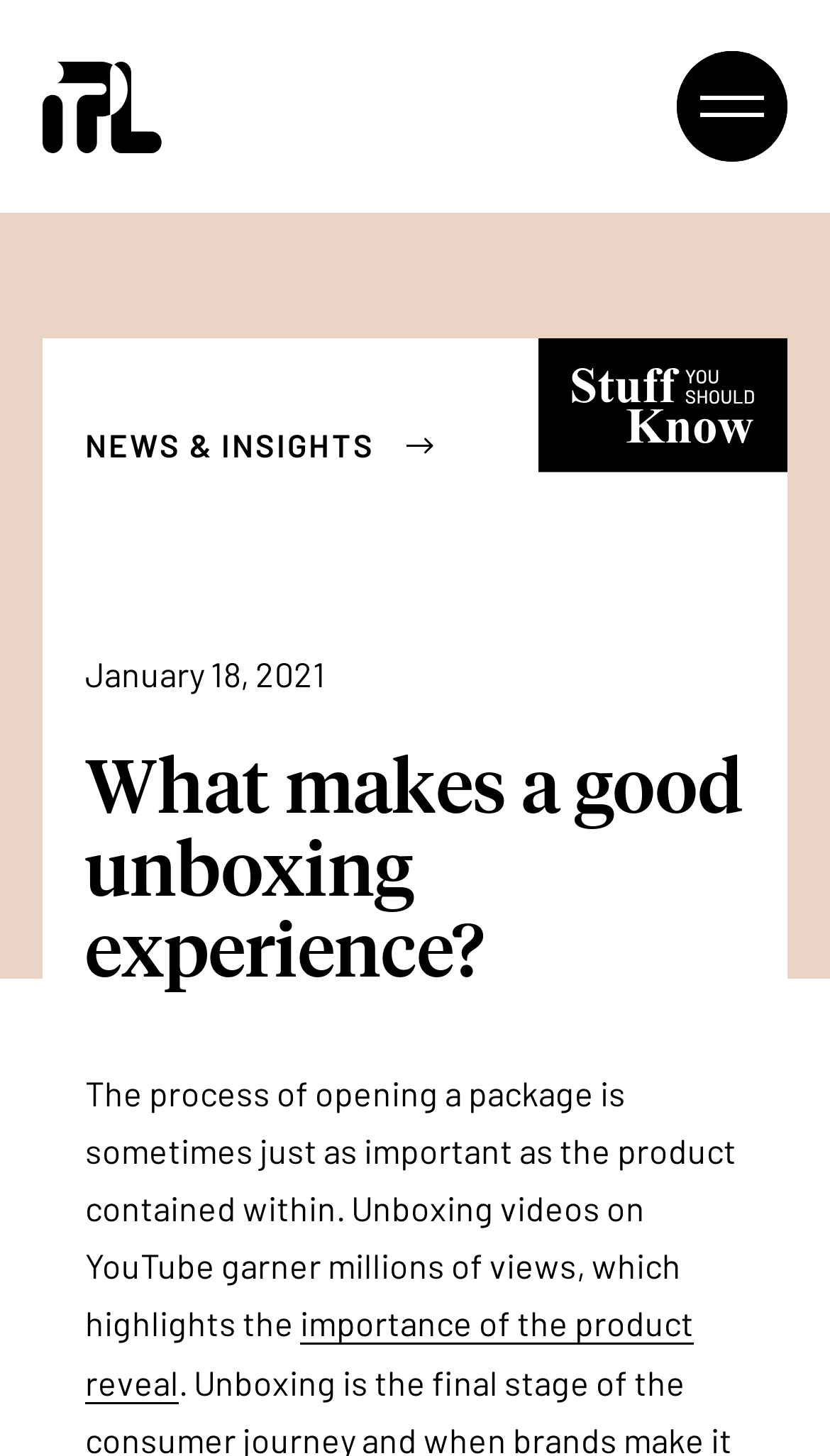What is the date of the article?
Your answer should be a single word or phrase derived from the screenshot.

January 18, 2021